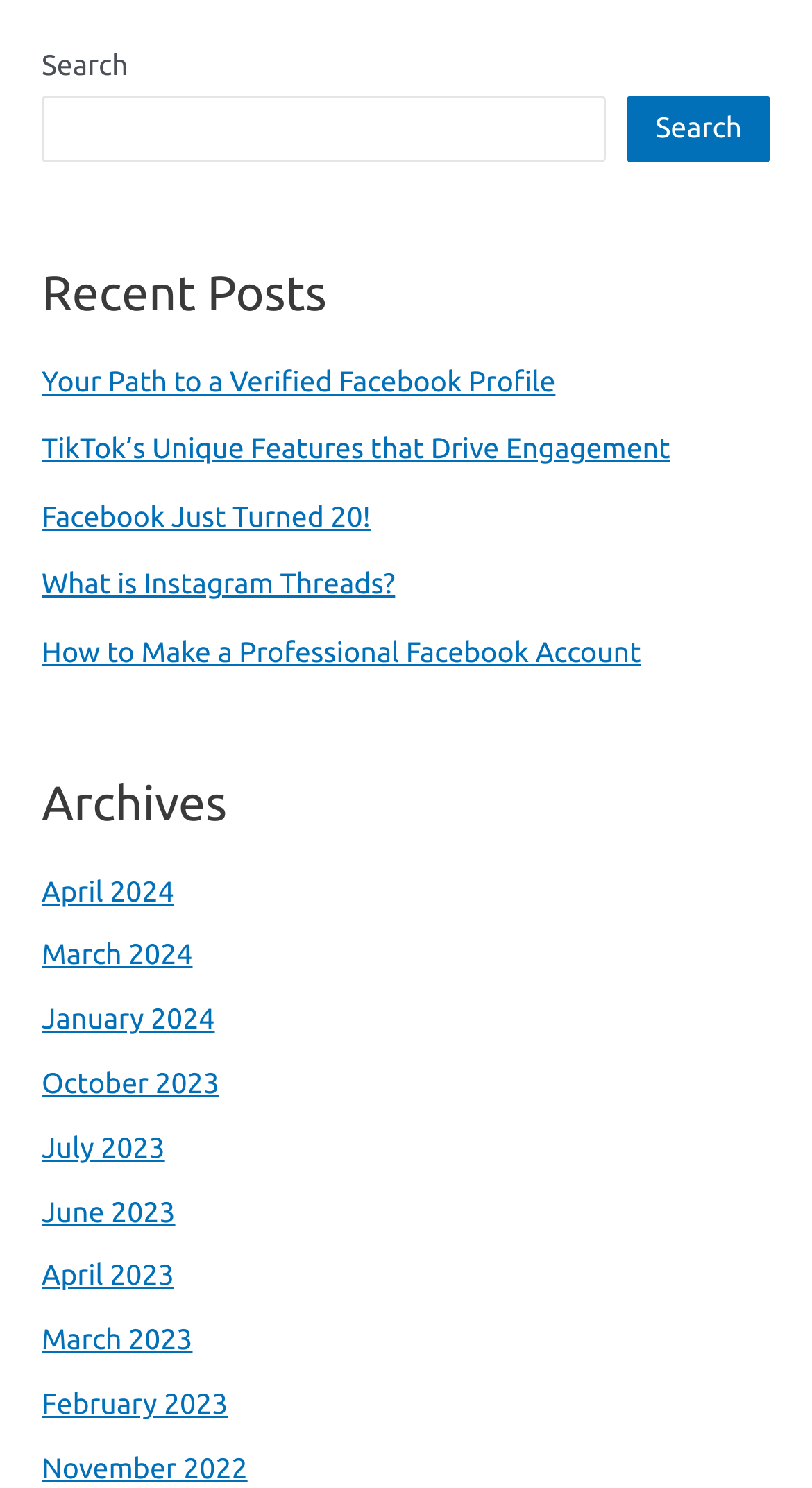How many recent posts are displayed?
Give a single word or phrase answer based on the content of the image.

5